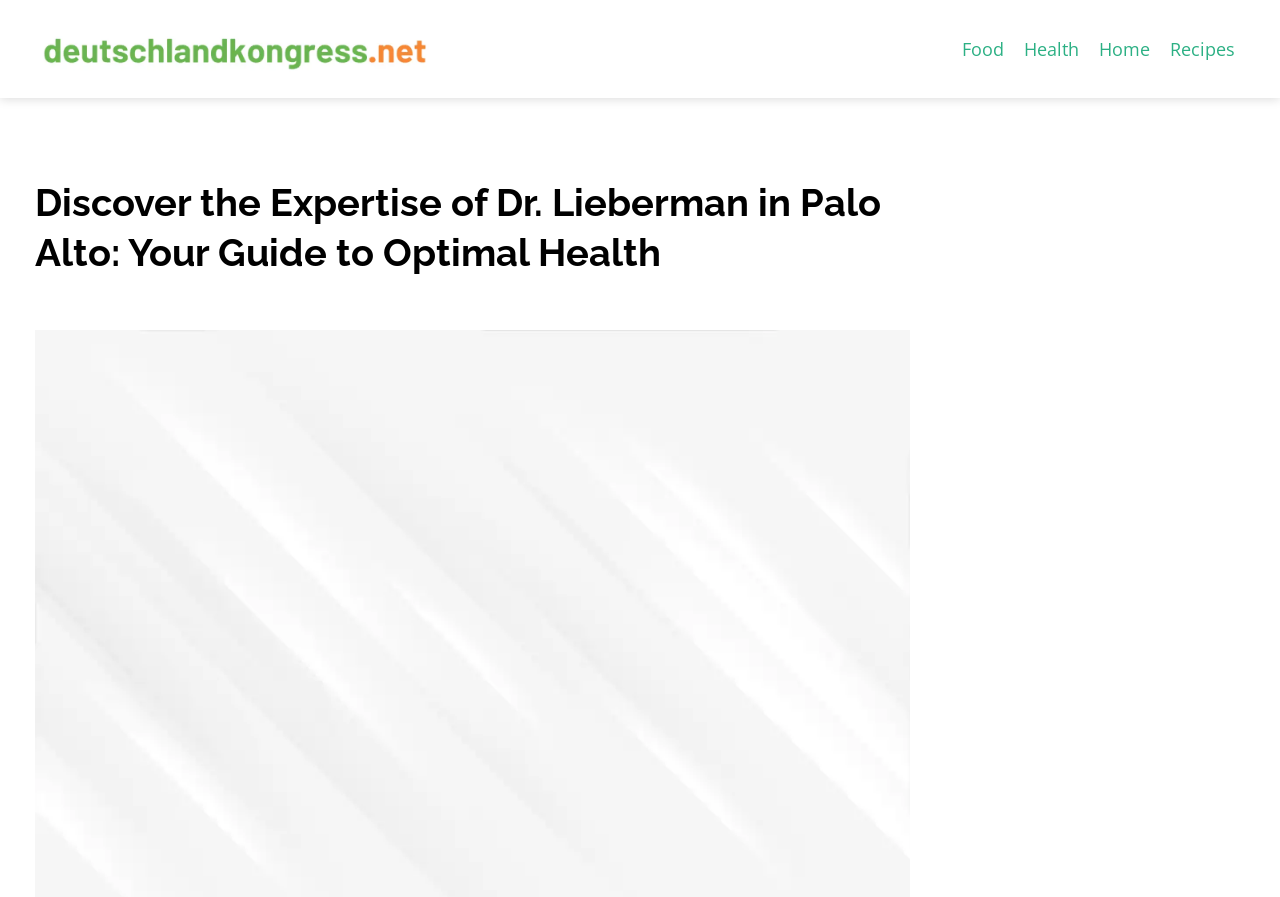Give a one-word or short phrase answer to the question: 
Is there an image on the top left?

Yes